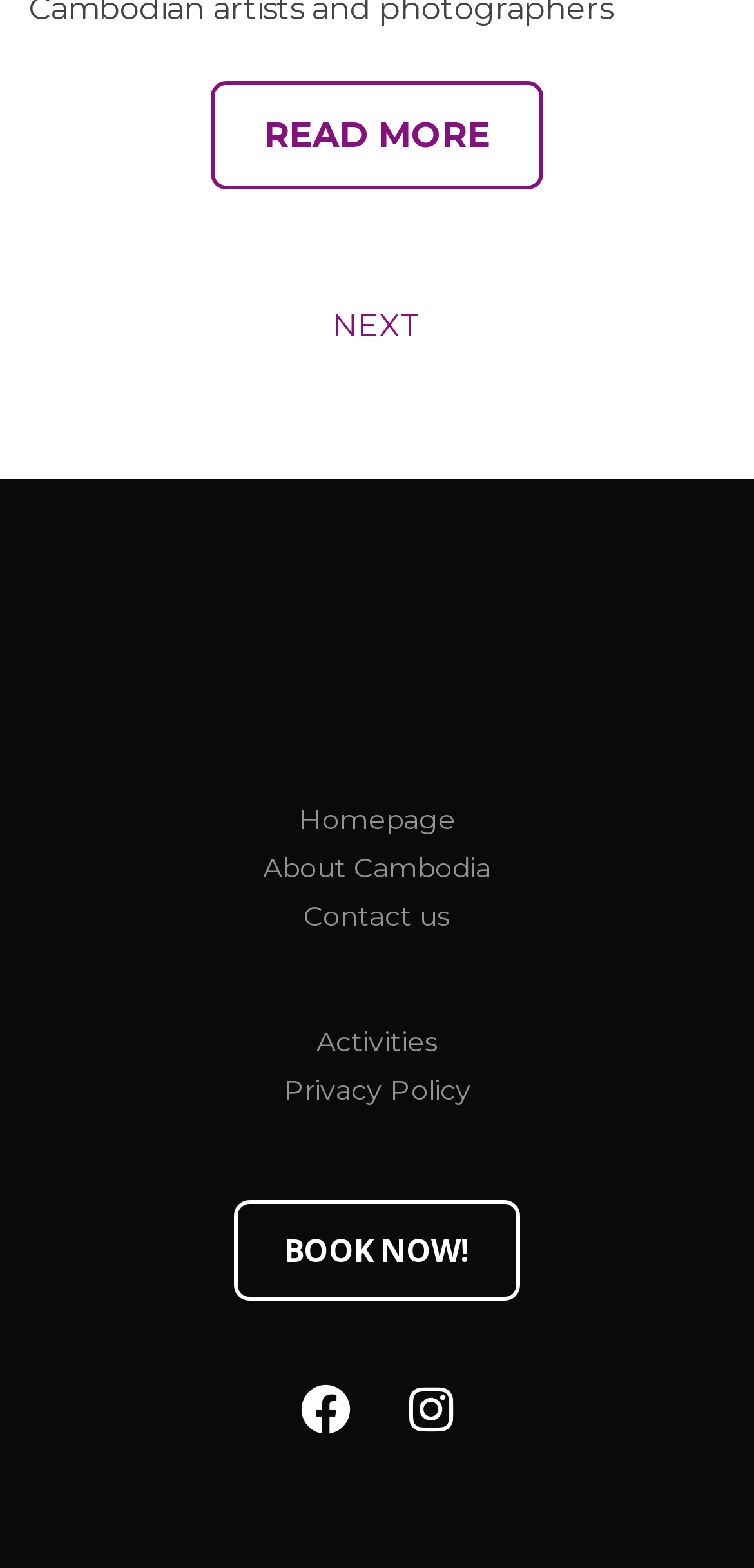Find the bounding box coordinates of the element you need to click on to perform this action: 'Read more about 'All Dreams Cambodia''. The coordinates should be represented by four float values between 0 and 1, in the format [left, top, right, bottom].

[0.499, 0.335, 0.501, 0.463]